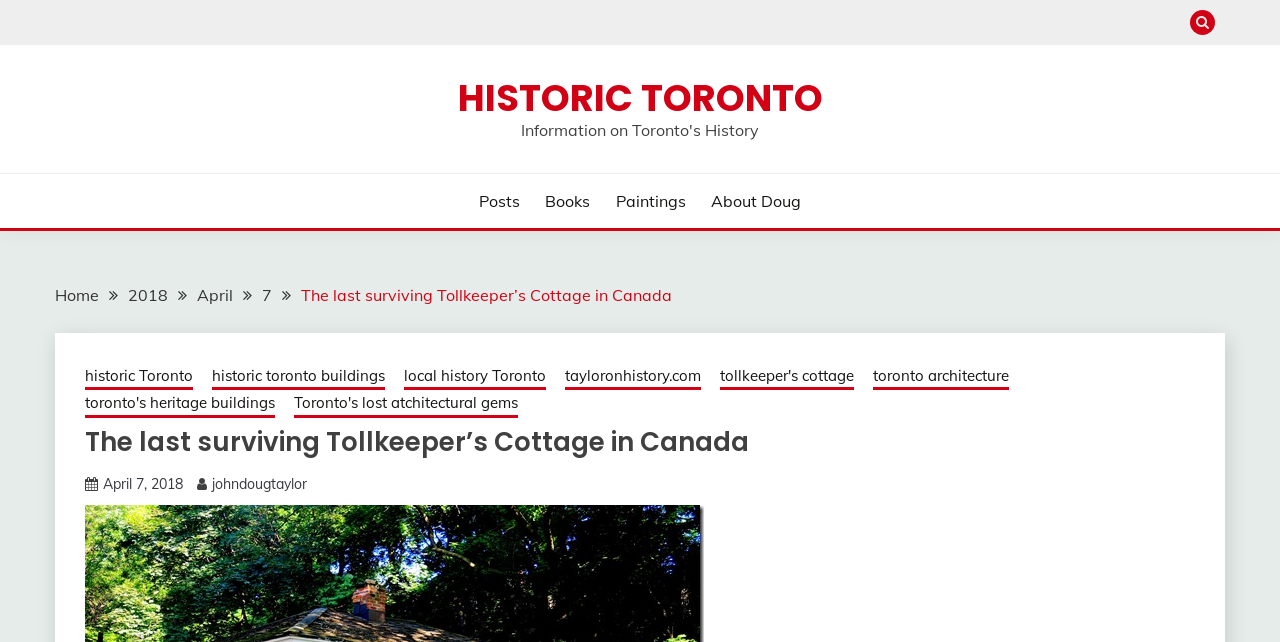Kindly determine the bounding box coordinates for the area that needs to be clicked to execute this instruction: "Explore historic Toronto".

[0.357, 0.112, 0.643, 0.193]